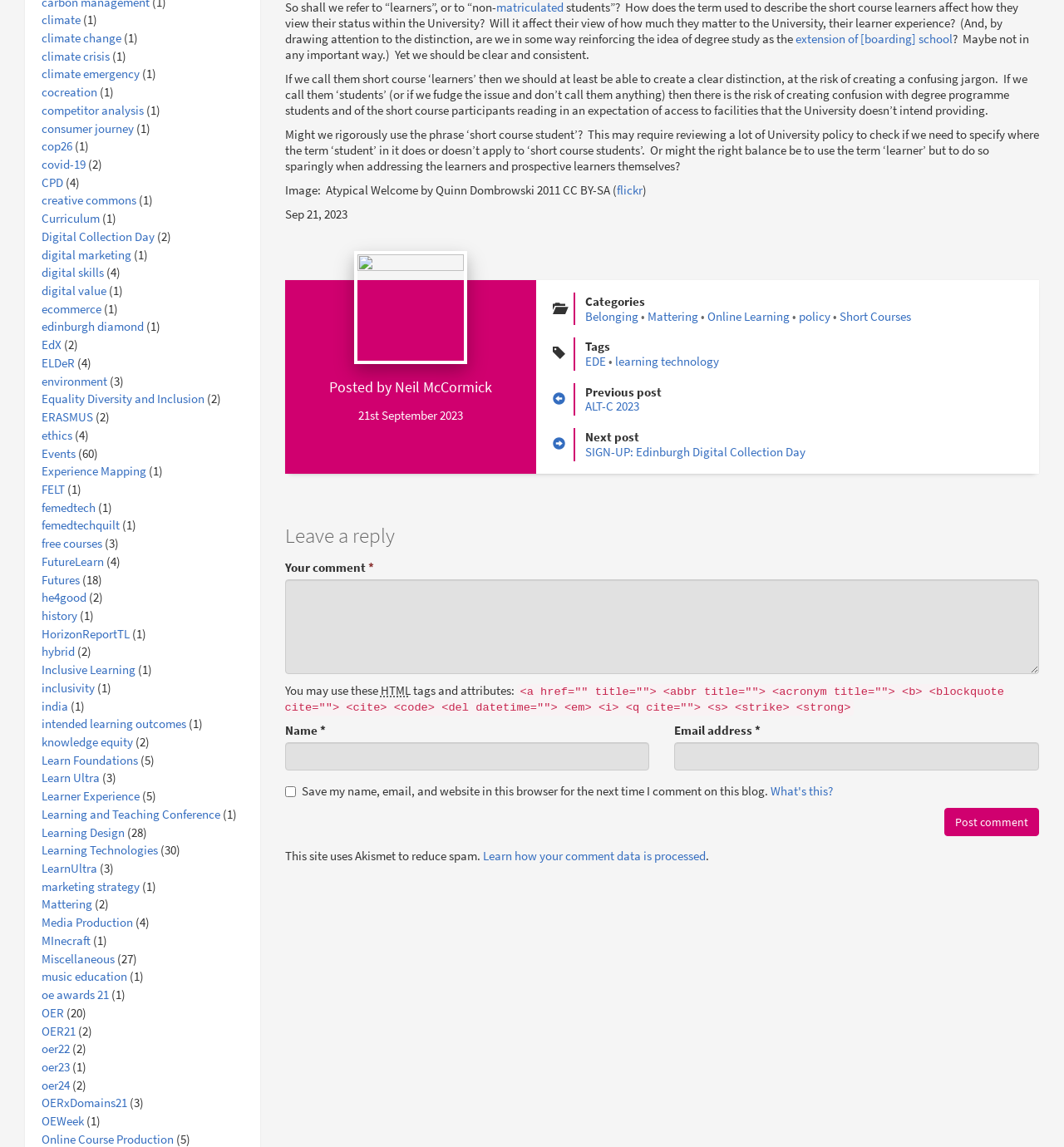How many links are related to 'learning' on the webpage?
Please use the image to provide a one-word or short phrase answer.

5